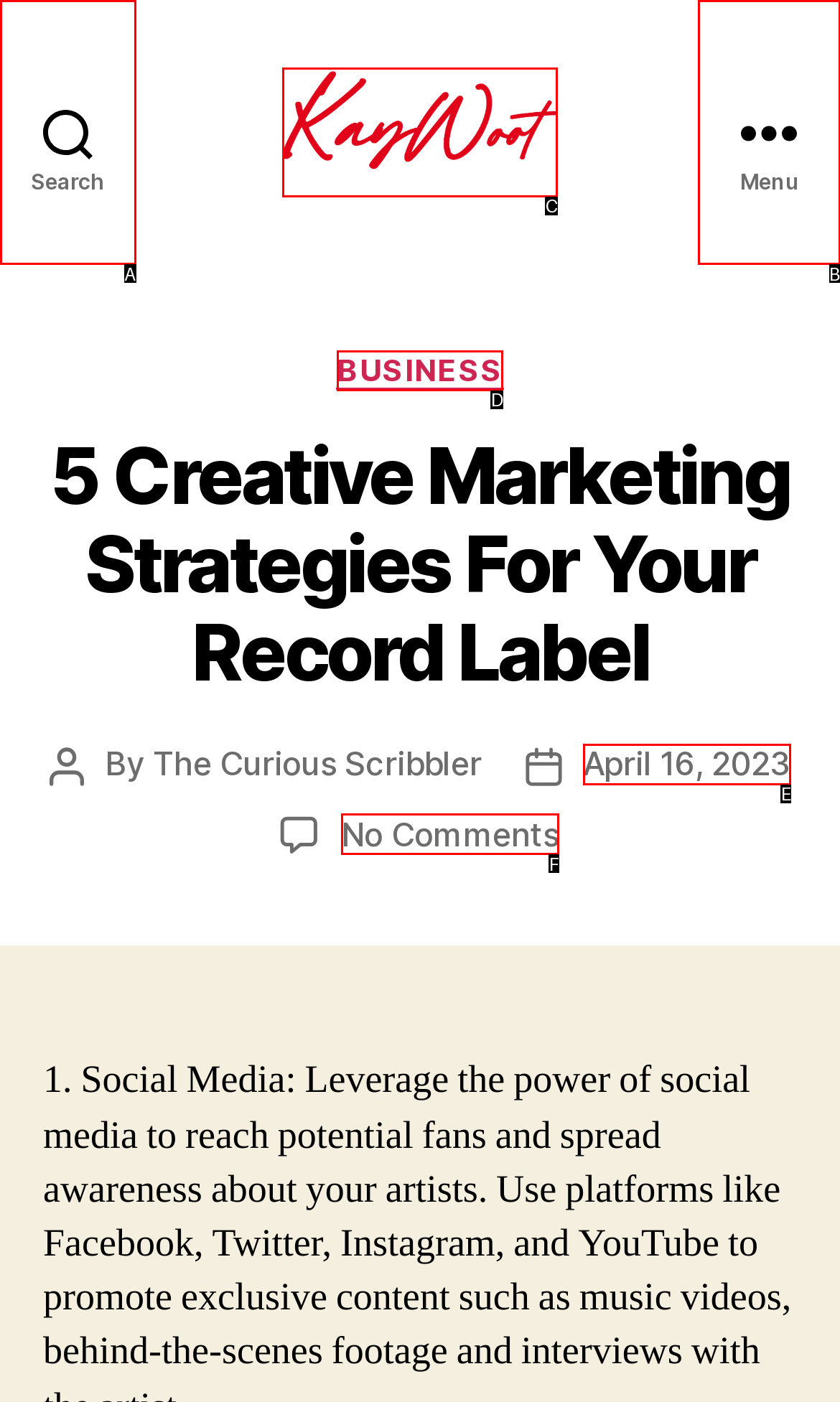Using the description: Search, find the best-matching HTML element. Indicate your answer with the letter of the chosen option.

A